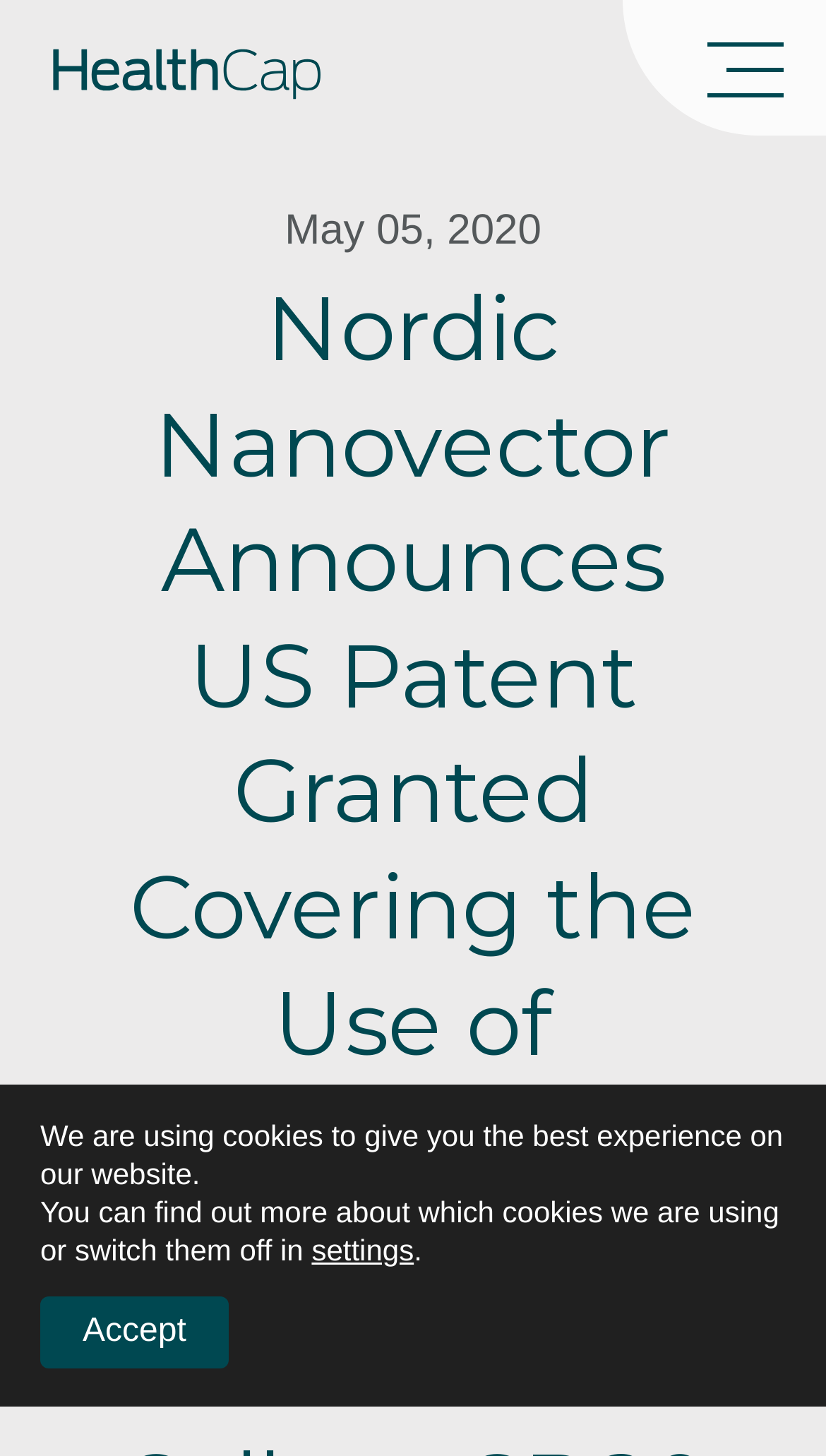What type of cells are mentioned in the announcement?
Please look at the screenshot and answer in one word or a short phrase.

B-Cell Cancer Cells